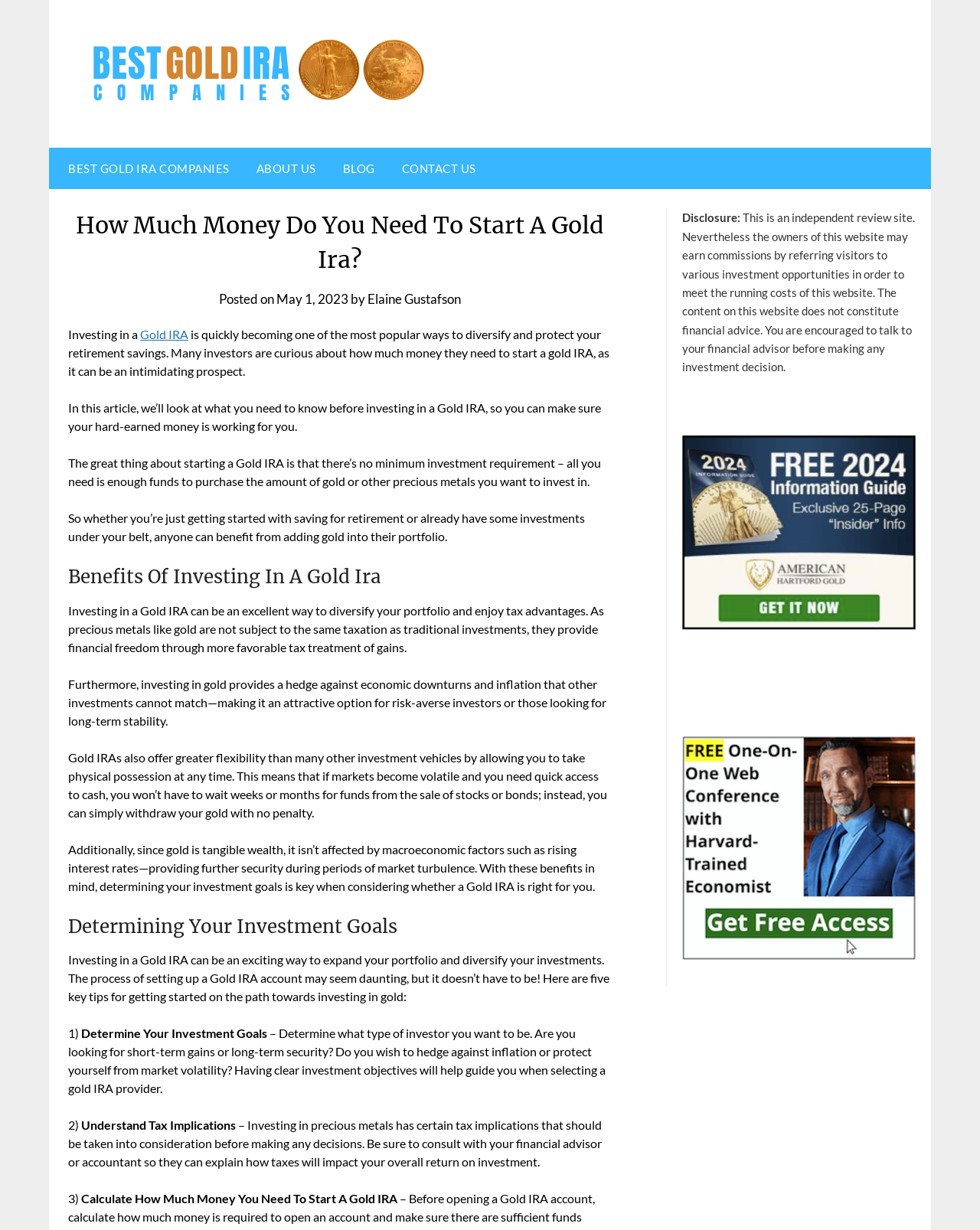What is the minimum investment requirement for a Gold IRA?
Identify the answer in the screenshot and reply with a single word or phrase.

No minimum